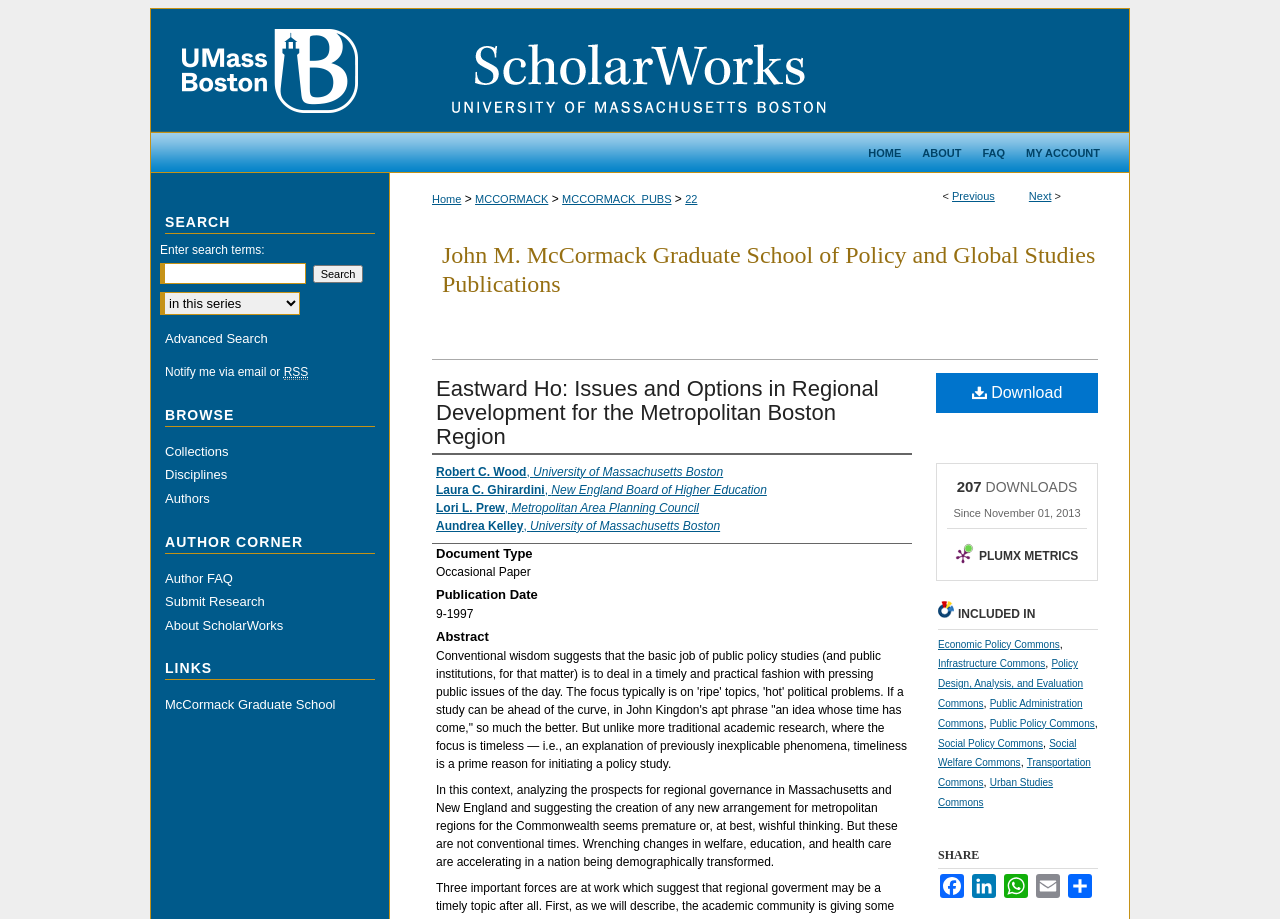Using the description: "Infrastructure Commons", determine the UI element's bounding box coordinates. Ensure the coordinates are in the format of four float numbers between 0 and 1, i.e., [left, top, right, bottom].

[0.733, 0.716, 0.817, 0.728]